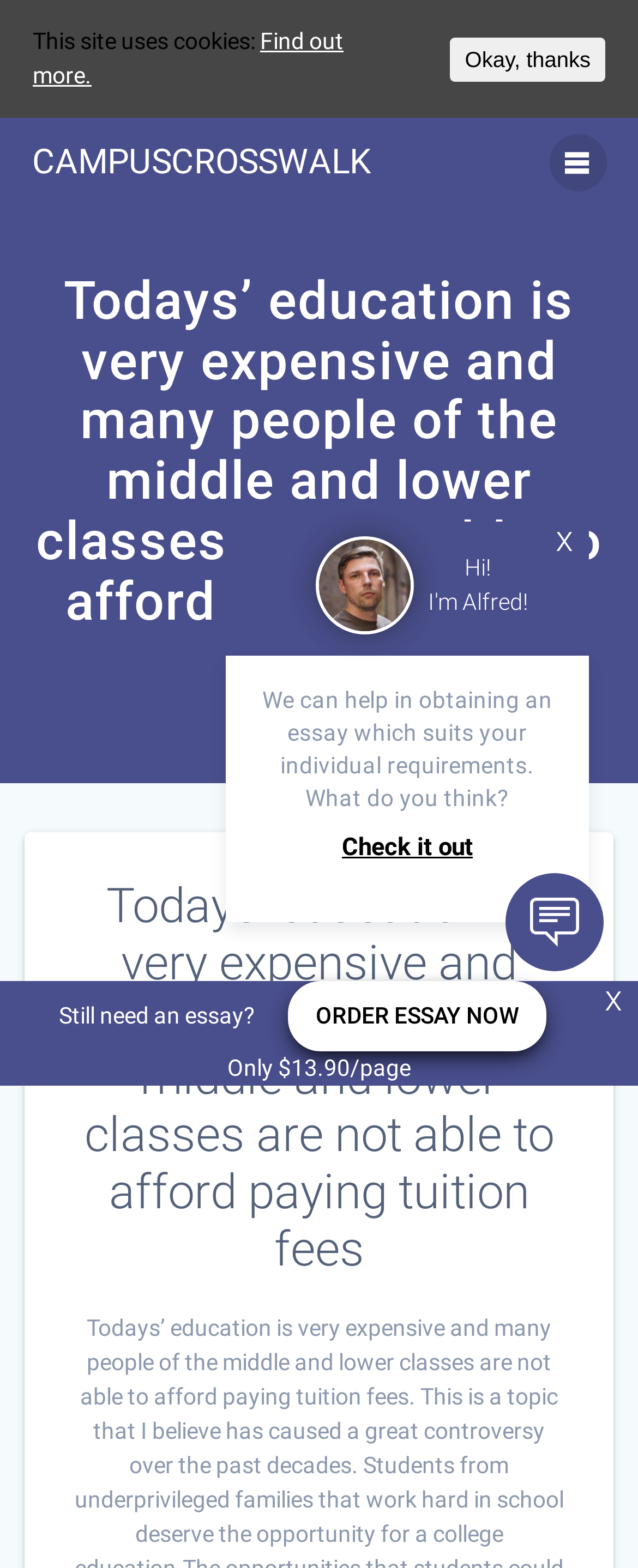Answer in one word or a short phrase: 
What is the tone of the greeting message?

Friendly